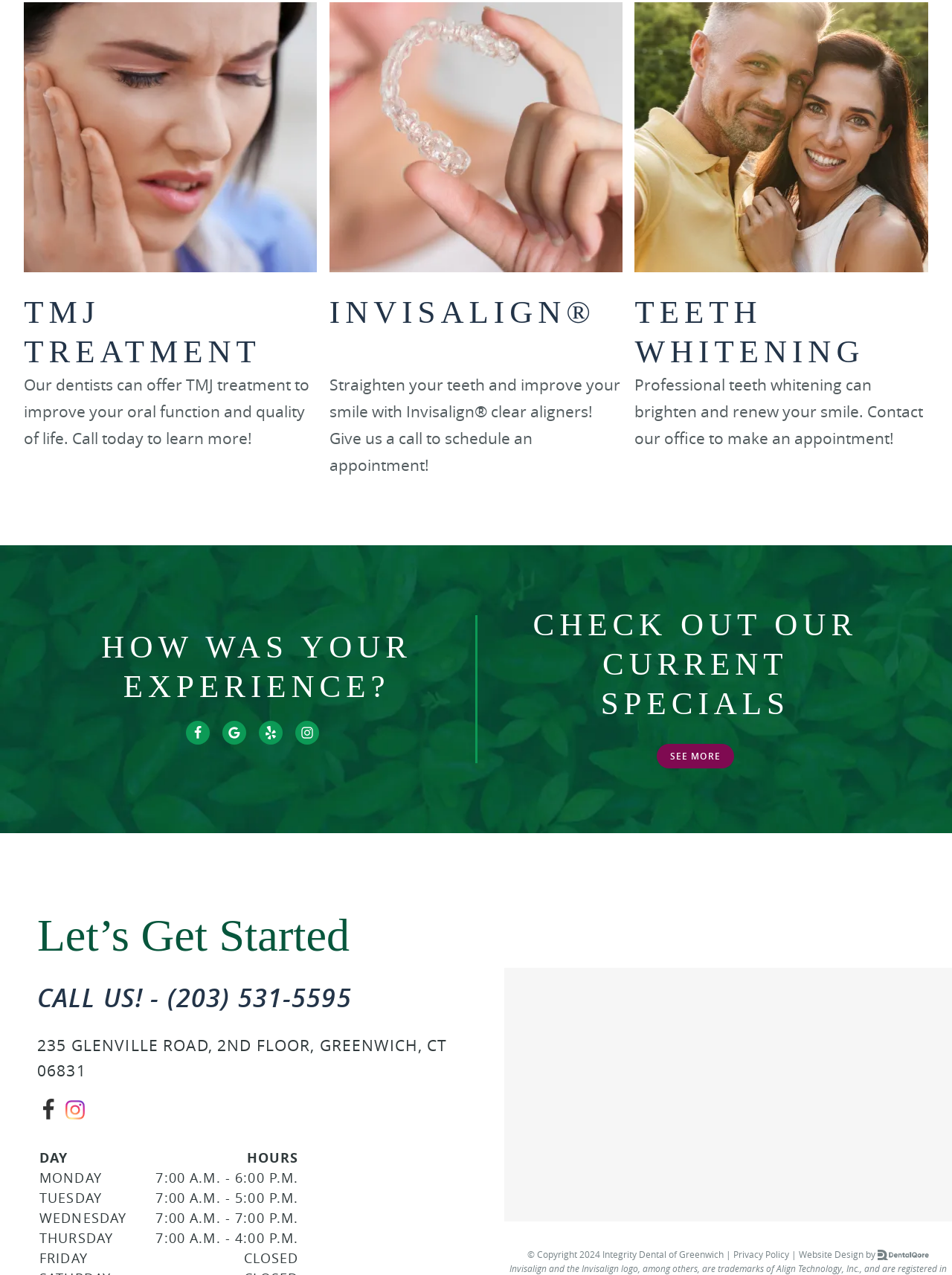Respond to the question below with a single word or phrase:
What are the office hours of this dentist?

Varies by day